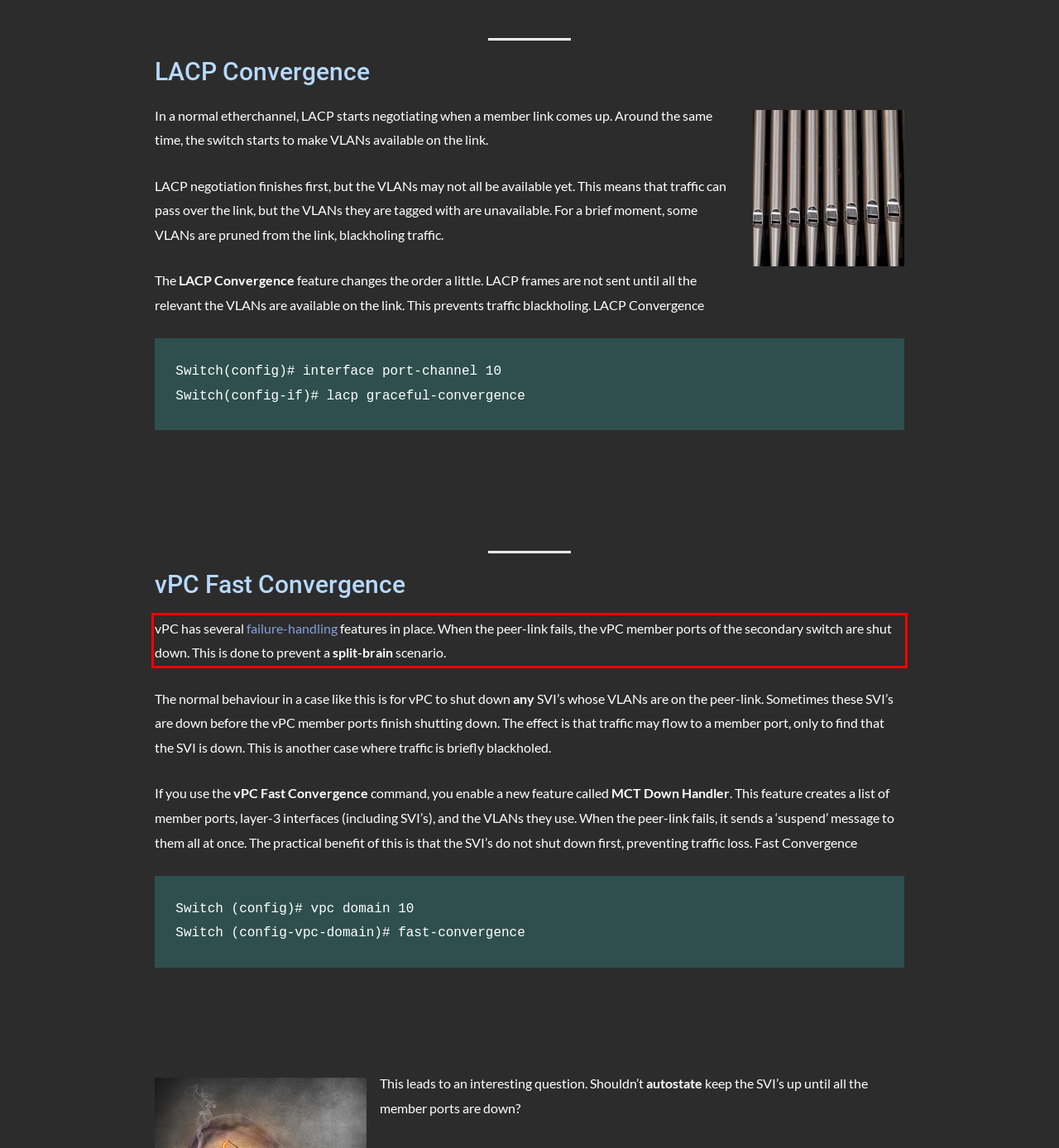Please extract the text content within the red bounding box on the webpage screenshot using OCR.

vPC has several failure-handling features in place. When the peer-link fails, the vPC member ports of the secondary switch are shut down. This is done to prevent a split-brain scenario.